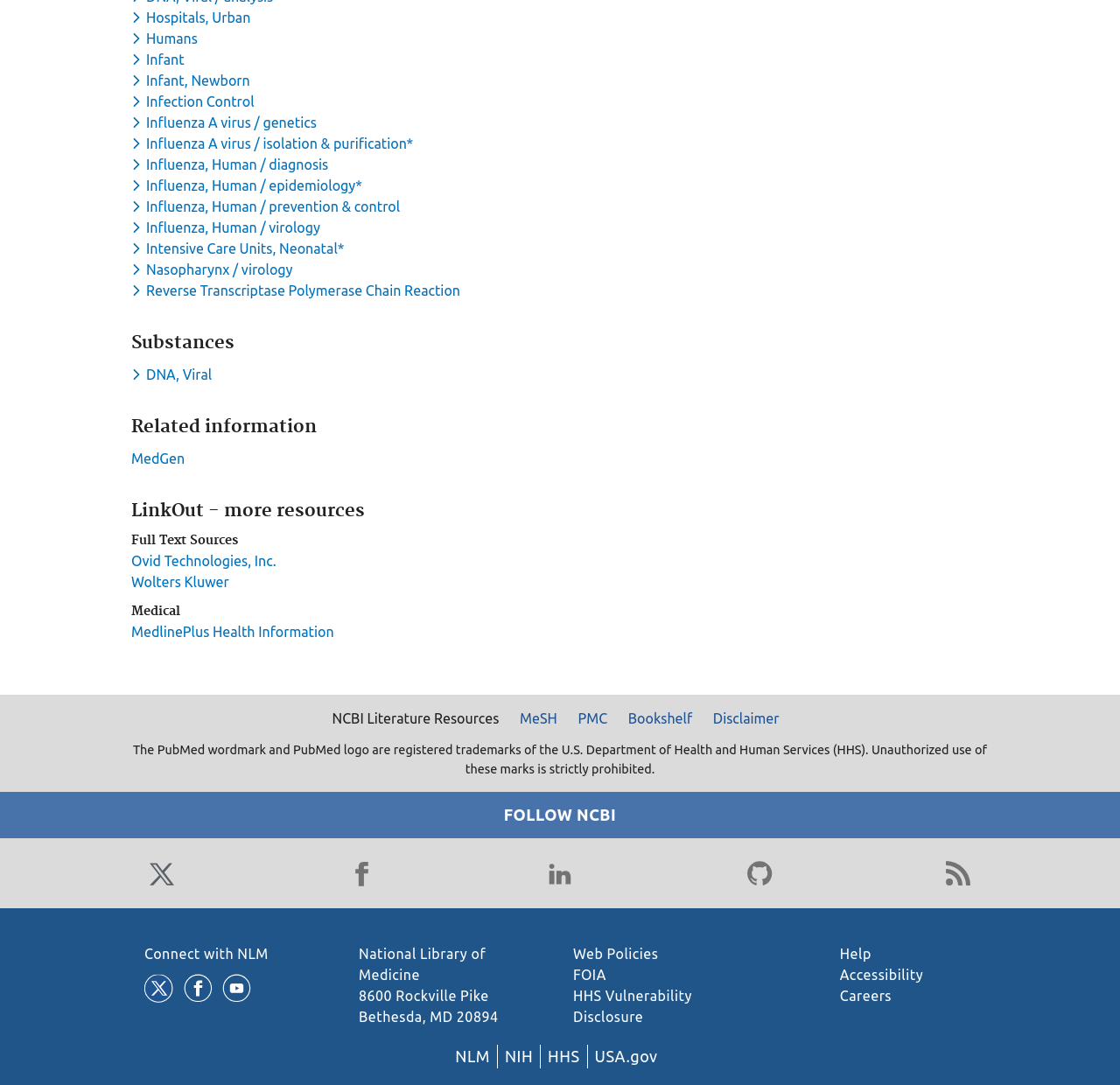Please use the details from the image to answer the following question comprehensively:
What social media platforms can you connect with NLM on?

At the bottom of the webpage, there are links to connect with the National Library of Medicine (NLM) on various social media platforms, including Twitter, Facebook, LinkedIn, and YouTube.